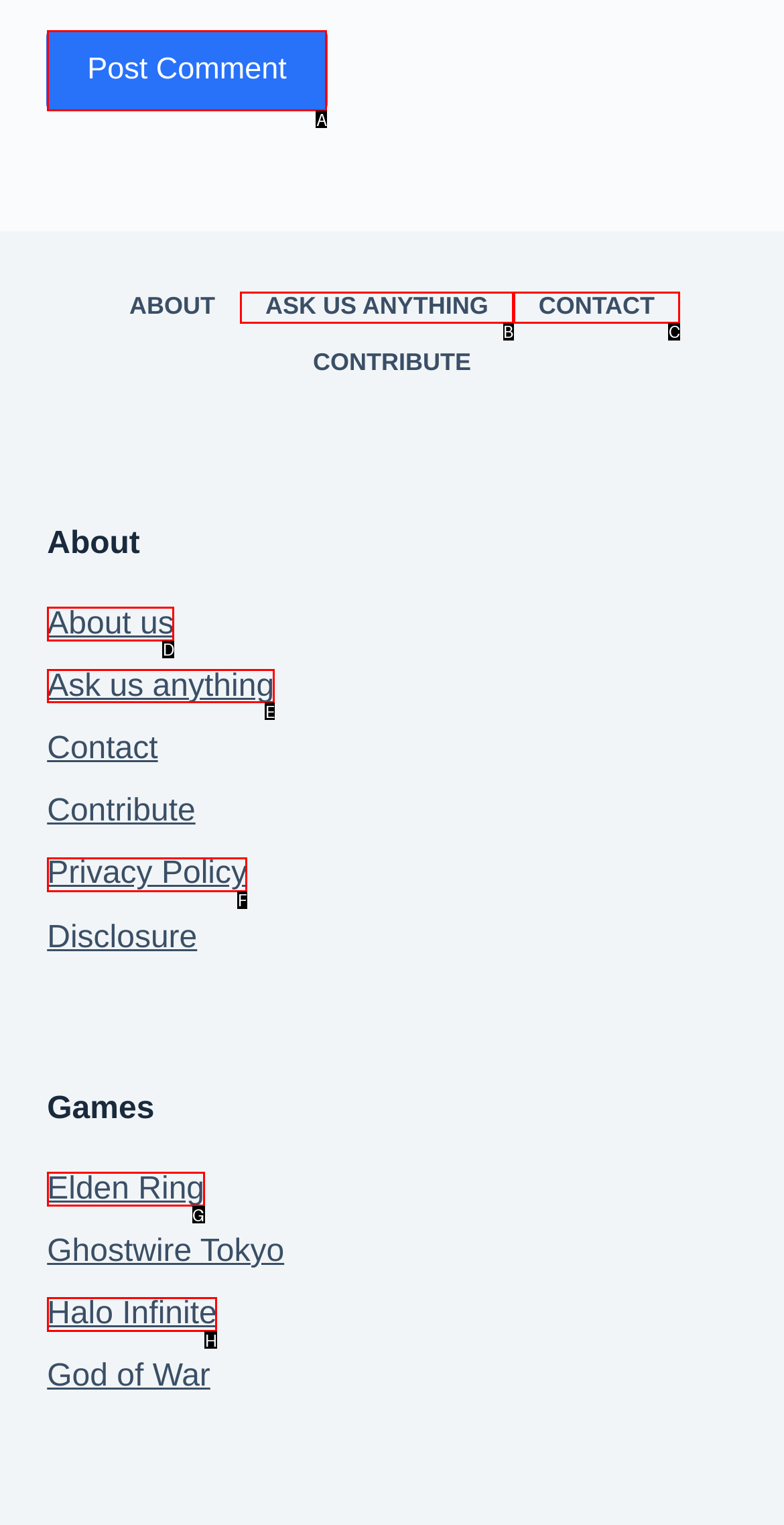Pick the HTML element that should be clicked to execute the task: Click 'Ask us anything' link
Respond with the letter corresponding to the correct choice.

E